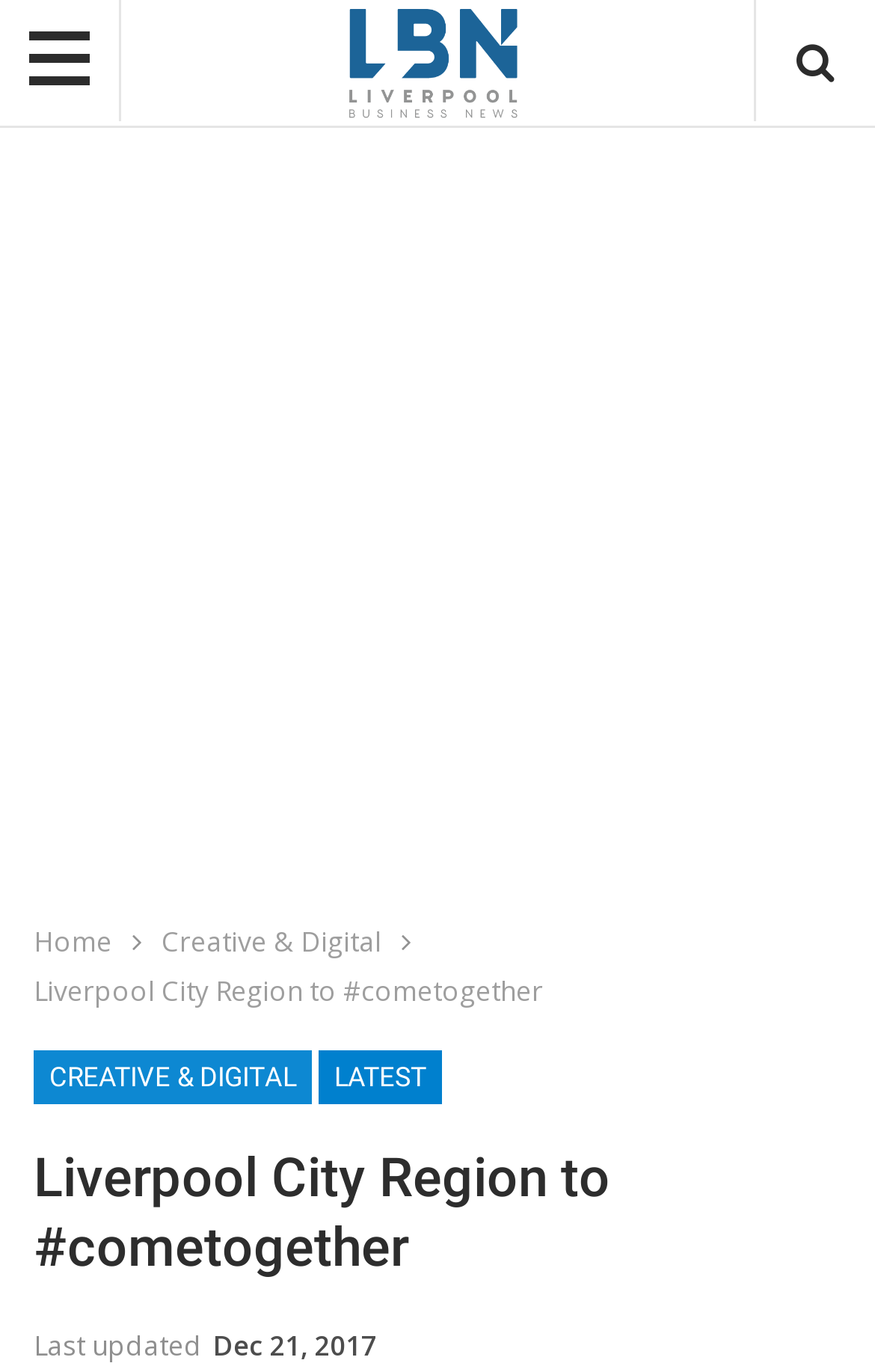Analyze the image and provide a detailed answer to the question: What is the name of the news organization?

I found the answer by looking at the top-left corner of the webpage, where there is a link with the text 'Liverpool Business News'. This suggests that the news organization behind this webpage is Liverpool Business News.